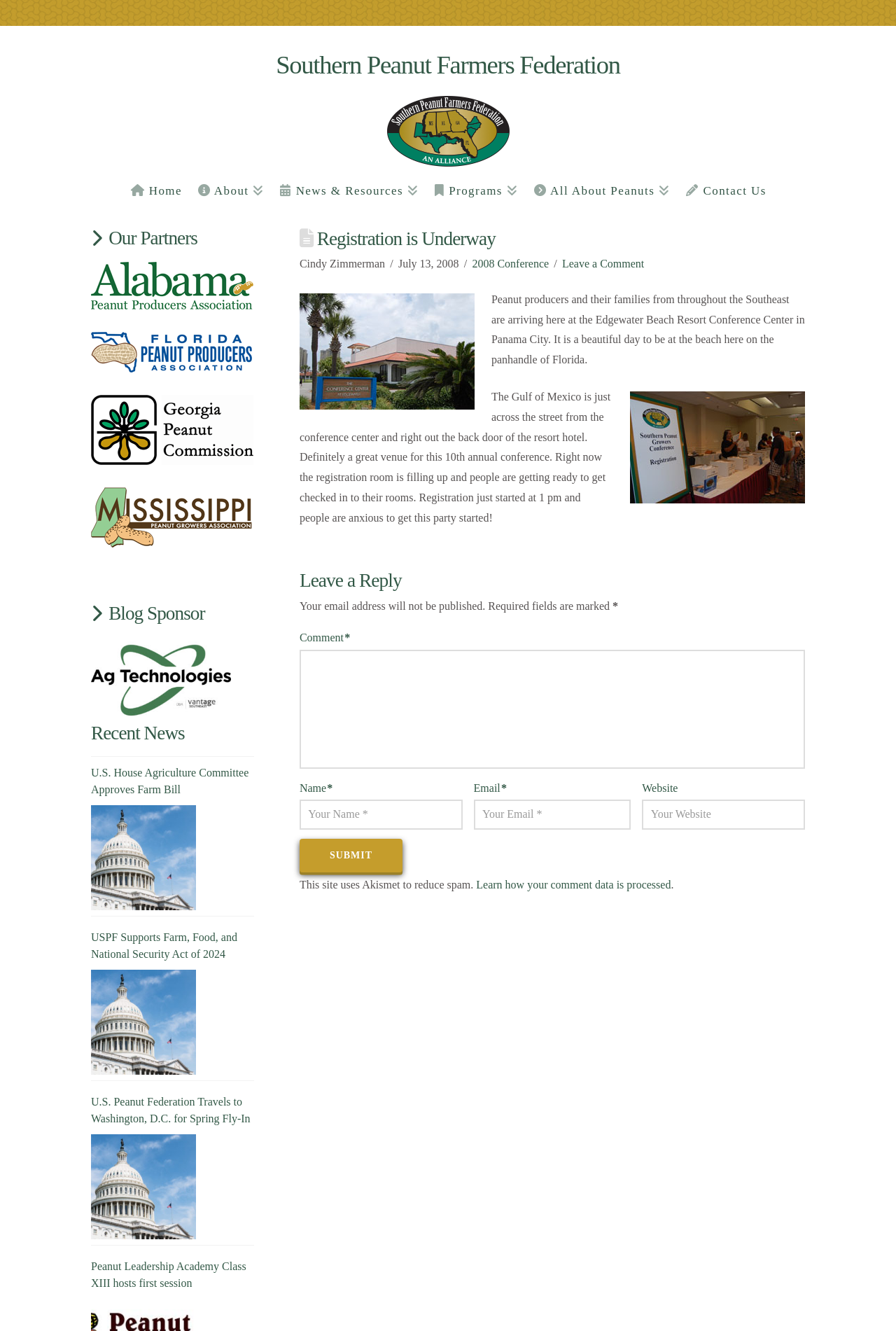Bounding box coordinates are specified in the format (top-left x, top-left y, bottom-right x, bottom-right y). All values are floating point numbers bounded between 0 and 1. Please provide the bounding box coordinate of the region this sentence describes: Home

[0.136, 0.125, 0.211, 0.148]